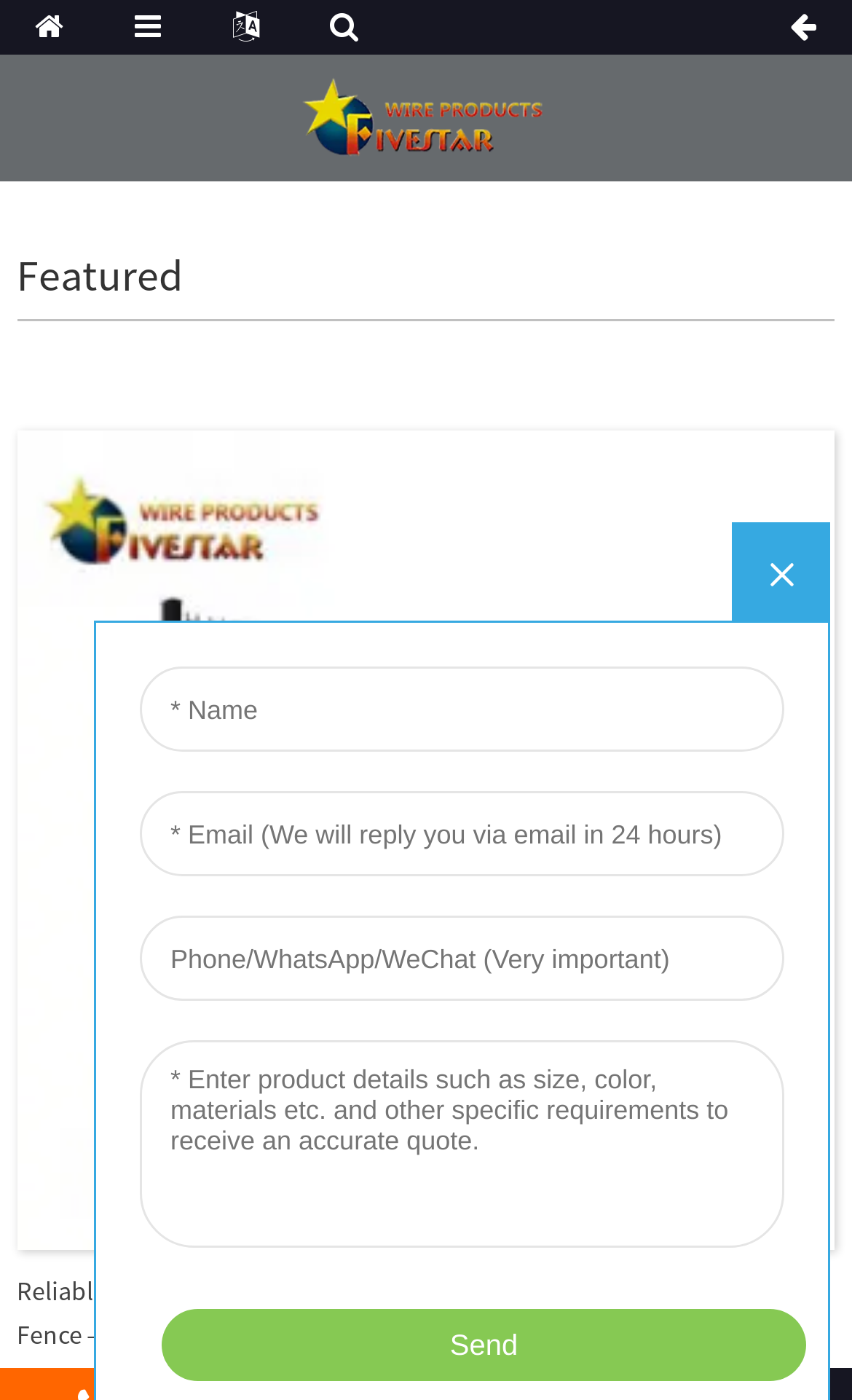Based on the image, provide a detailed response to the question:
What type of companies are featured on the webpage?

The webpage features manufacturers, as indicated by the heading element with a bounding box of [0.02, 0.177, 0.215, 0.216] that says 'Featured'. The webpage also shows a product image and description, which suggests that the manufacturers are featured with their products.